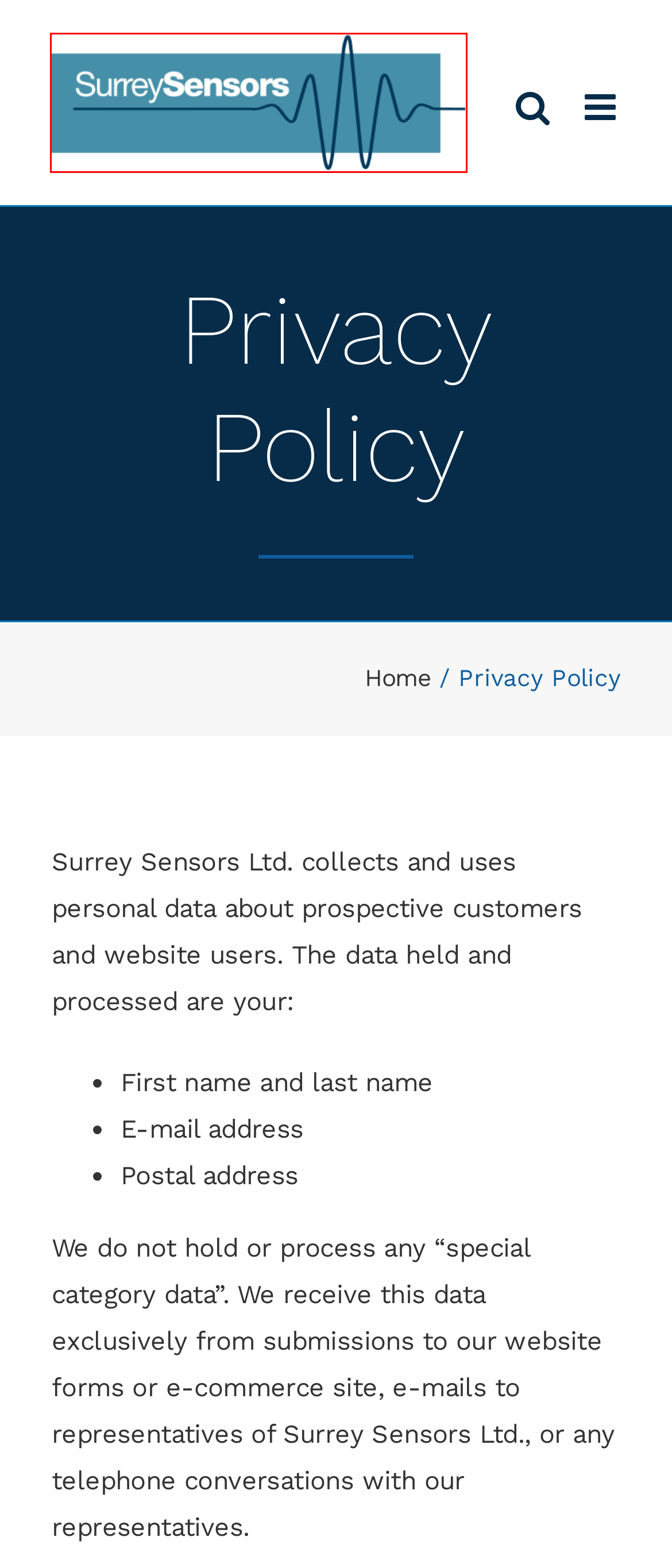A screenshot of a webpage is given, marked with a red bounding box around a UI element. Please select the most appropriate webpage description that fits the new page after clicking the highlighted element. Here are the candidates:
A. We're recruiting! - Surrey Sensors
B. Homepage - Surrey Sensors
C. Welcome to the newest member of our team - Surrey Sensors
D. New ultra-miniature seven-hole probes now available - Surrey Sensors
E. Technology - Surrey Sensors
F. Terms and conditions - Surrey Sensors
G. Contact - Surrey Sensors
H. Meteorological instrumentation | Formula 1 instrumentation / F1 | Motorsport

B